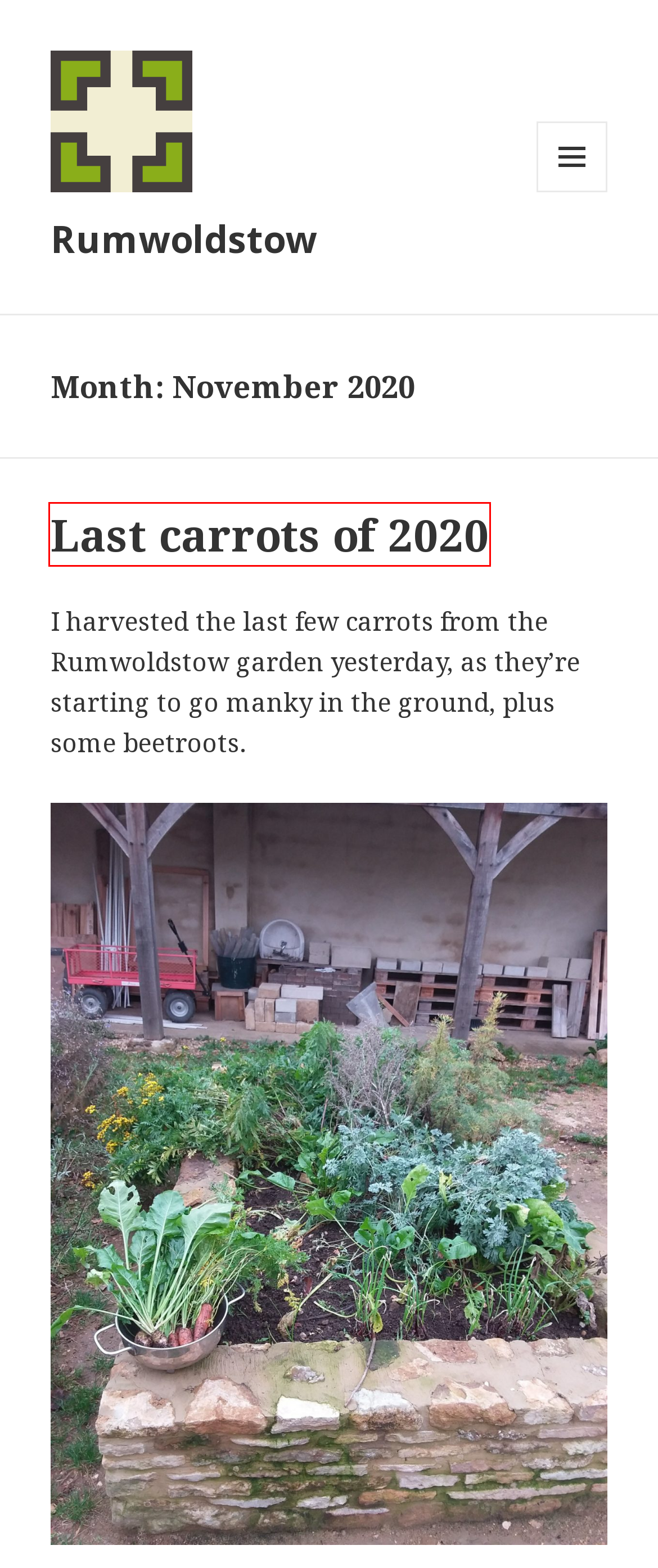You are presented with a screenshot of a webpage containing a red bounding box around an element. Determine which webpage description best describes the new webpage after clicking on the highlighted element. Here are the candidates:
A. Last carrots of 2020 – Rumwoldstow
B. Blog Tool, Publishing Platform, and CMS – WordPress.org
C. November flood – Rumwoldstow
D. orchard – Rumwoldstow
E. coracle – Rumwoldstow
F. Garden notes – Rumwoldstow
G. Late grazing – Rumwoldstow
H. Rumwoldstow – A fictional Anglo-Saxon monastery of women

A